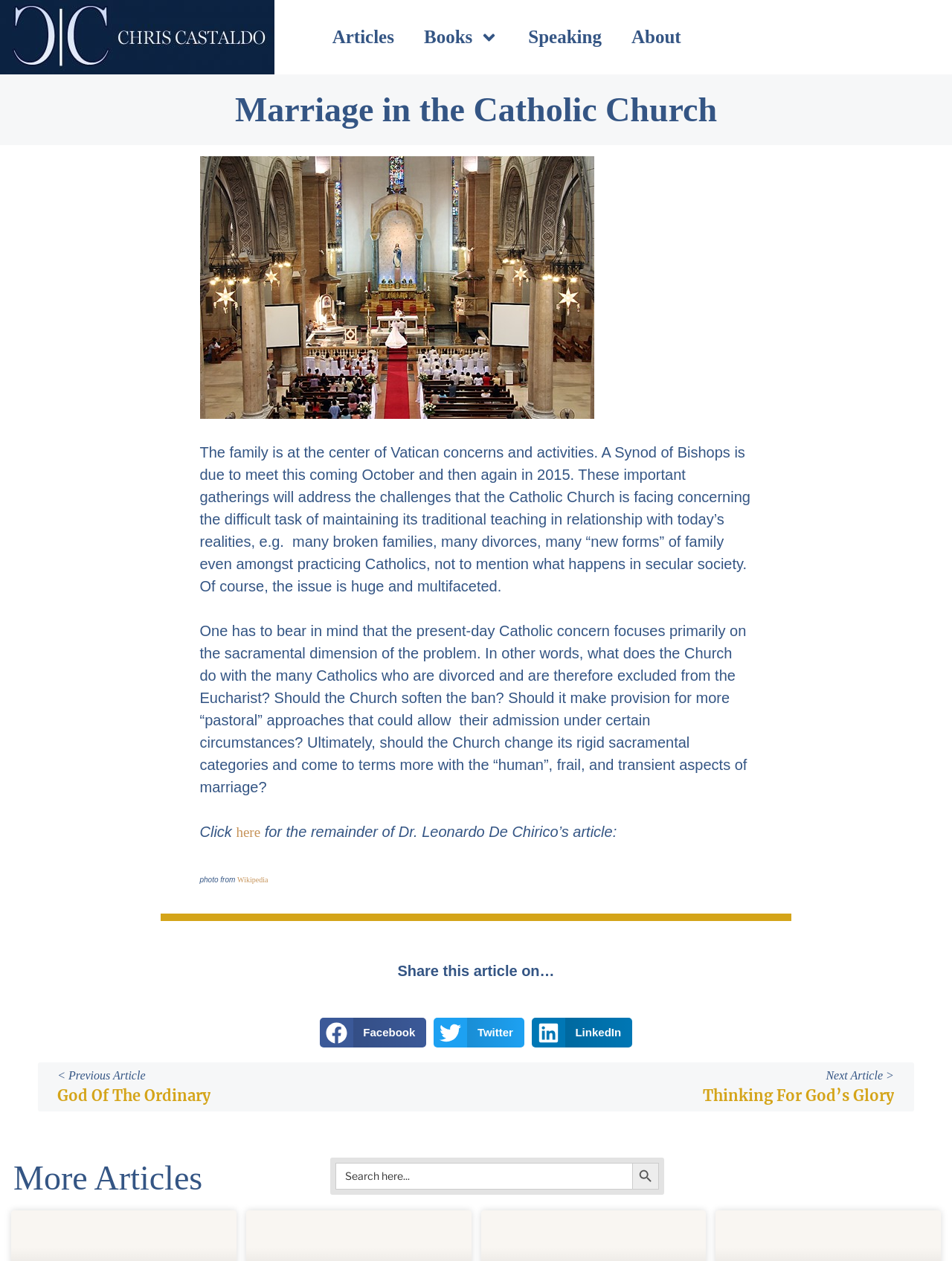Find the primary header on the webpage and provide its text.

Marriage in the Catholic Church